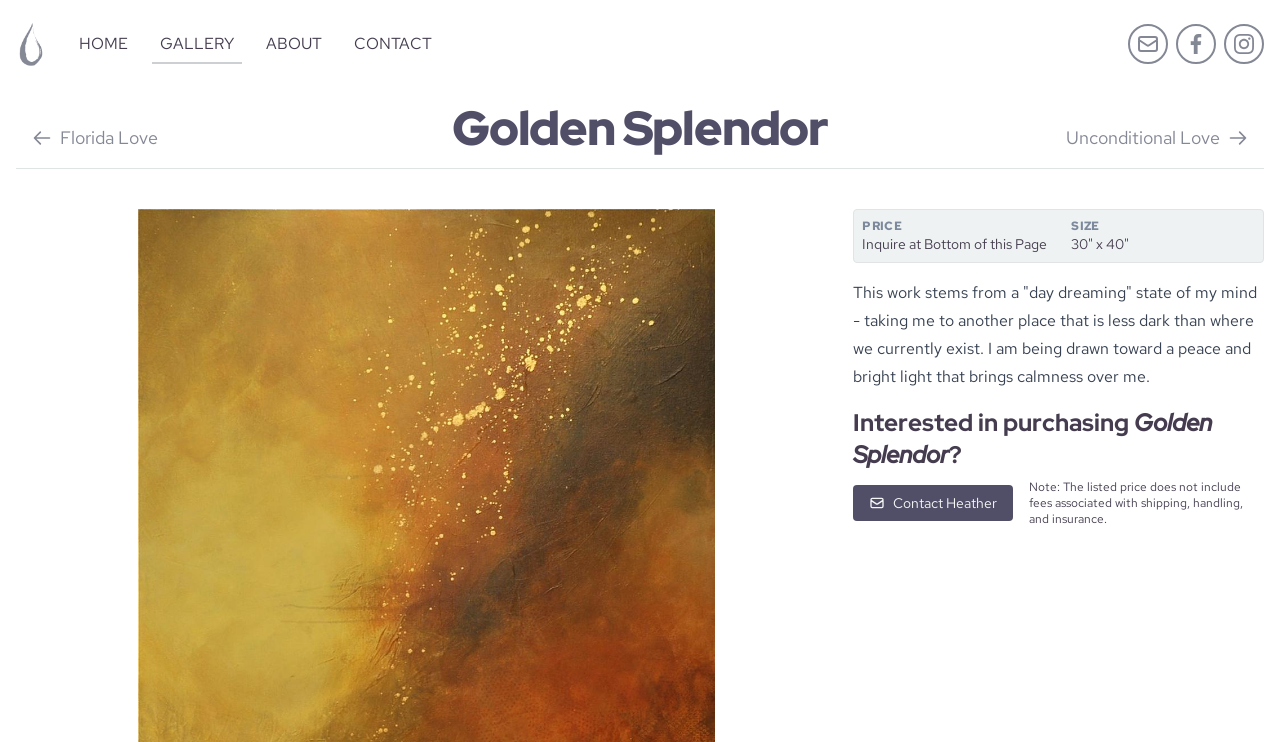Can you identify the bounding box coordinates of the clickable region needed to carry out this instruction: 'Check the price of the artwork'? The coordinates should be four float numbers within the range of 0 to 1, stated as [left, top, right, bottom].

[0.674, 0.294, 0.705, 0.315]